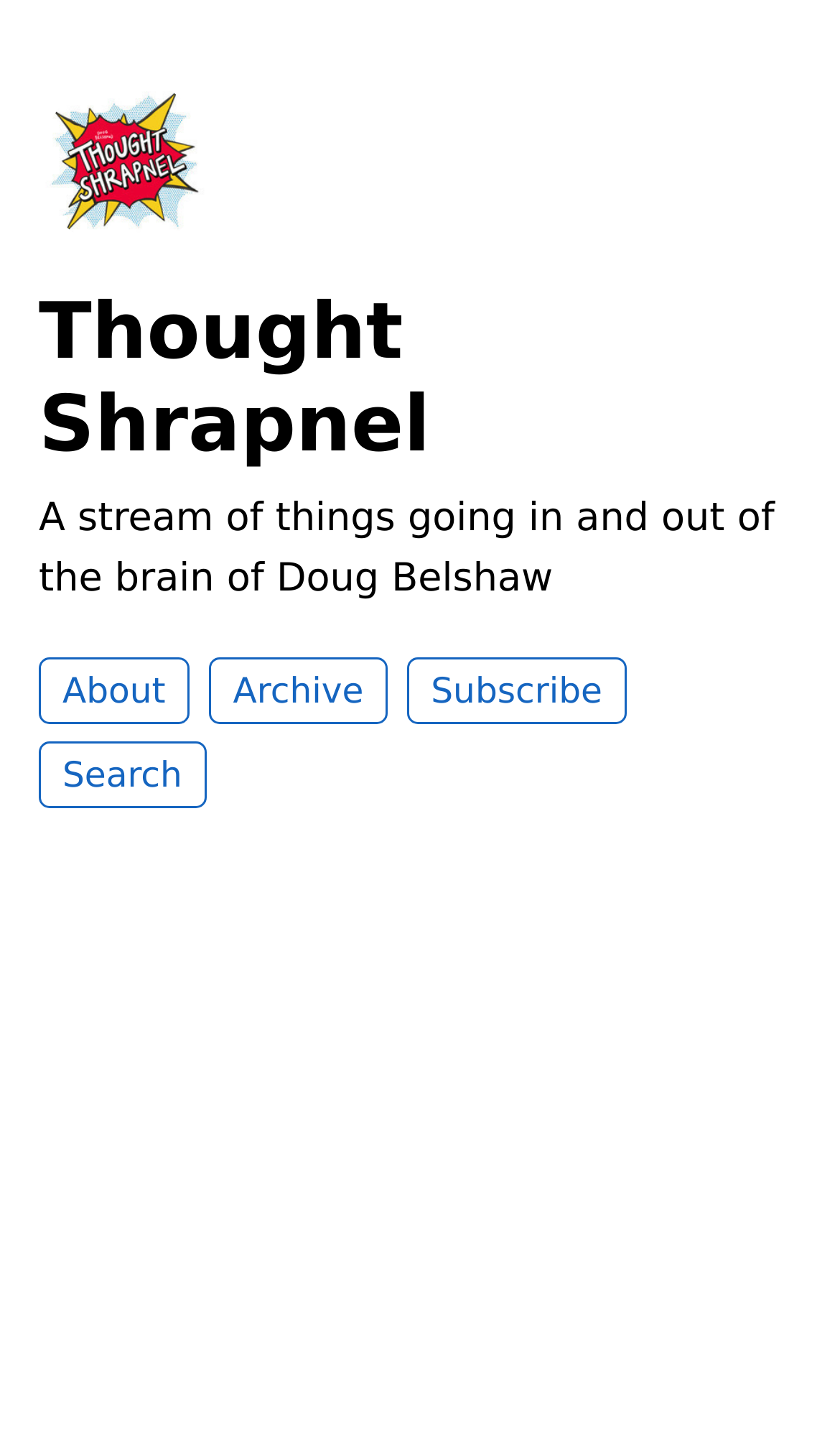What is the name of the profile in the top-left corner?
Please use the image to provide an in-depth answer to the question.

By looking at the top-left corner of the webpage, we can see a profile photo and a heading with the text 'Thought Shrapnel'. This suggests that the profile name is 'Thought Shrapnel'.